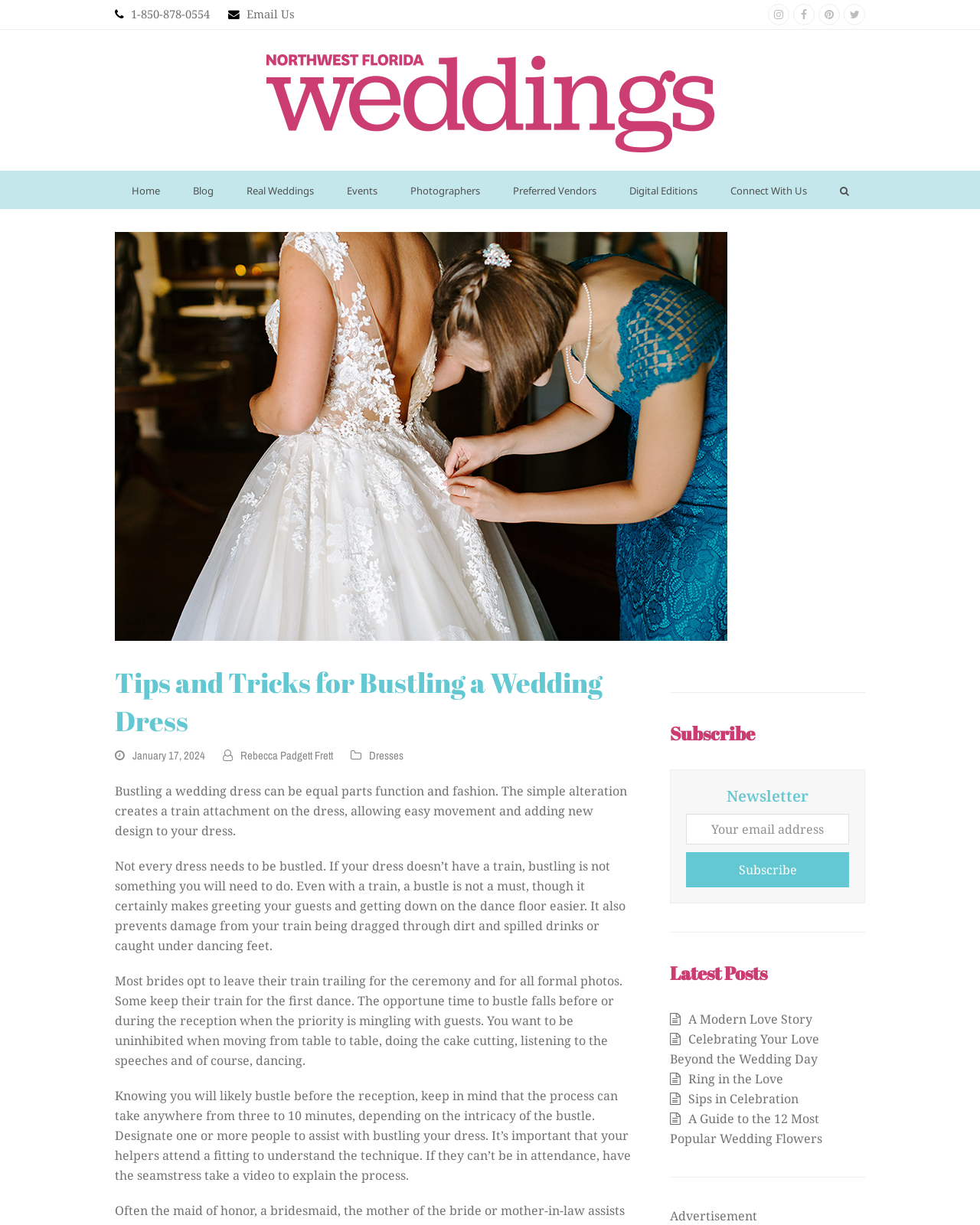Specify the bounding box coordinates of the area to click in order to execute this command: 'Search using the search bar'. The coordinates should consist of four float numbers ranging from 0 to 1, and should be formatted as [left, top, right, bottom].

[0.84, 0.139, 0.883, 0.171]